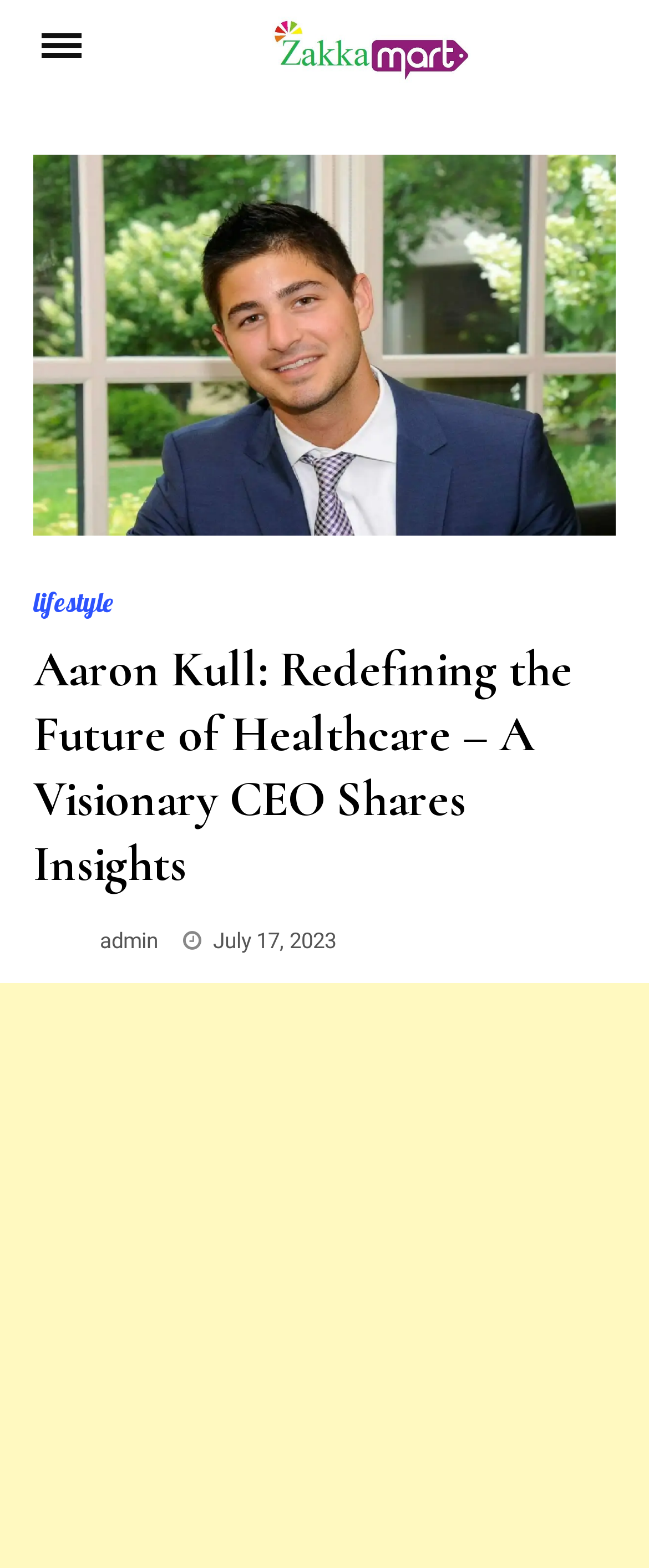Generate the text content of the main headline of the webpage.

Aaron Kull: Redefining the Future of Healthcare – A Visionary CEO Shares Insights